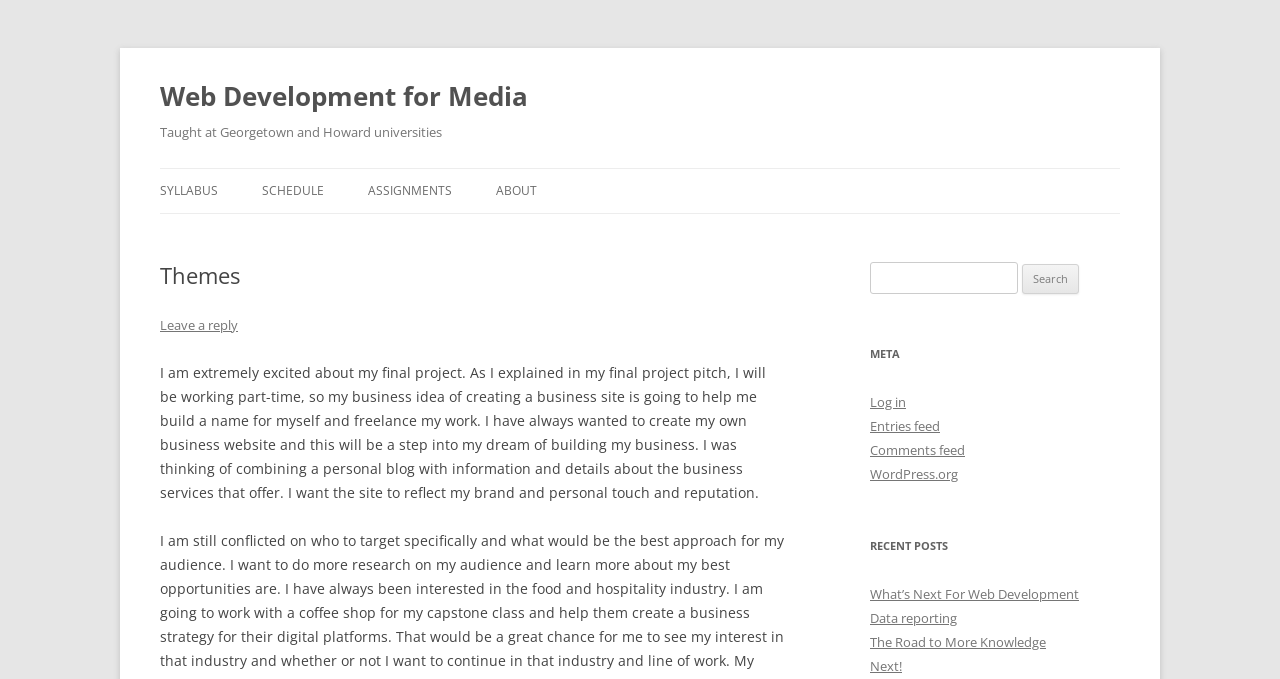Describe in detail what you see on the webpage.

This webpage is about "Themes" and "Web Development for Media", as indicated by the title at the top. Below the title, there is a heading that reads "Taught at Georgetown and Howard universities". 

On the left side of the page, there are several links, including "SYLLABUS", "SCHEDULE", "ASSIGNMENTS", and "ABOUT", which are likely navigation links for the website. The "ABOUT" link is followed by a header section that contains a heading "Themes" and a link "Leave a reply".

Below the navigation links, there is a large block of text that appears to be a personal blog post or article. The text describes the author's excitement about their final project, which involves creating a business website that combines a personal blog with information about business services.

On the right side of the page, there is a search bar with a label "Search for:" and a button to submit the search query. Below the search bar, there are several headings, including "META", "Log in", "Entries feed", "Comments feed", and "WordPress.org", which are likely related to website management and maintenance.

Further down on the right side, there is a section labeled "RECENT POSTS" that lists several links to recent articles, including "What’s Next For Web Development", "Data reporting", "The Road to More Knowledge", and "Next!".